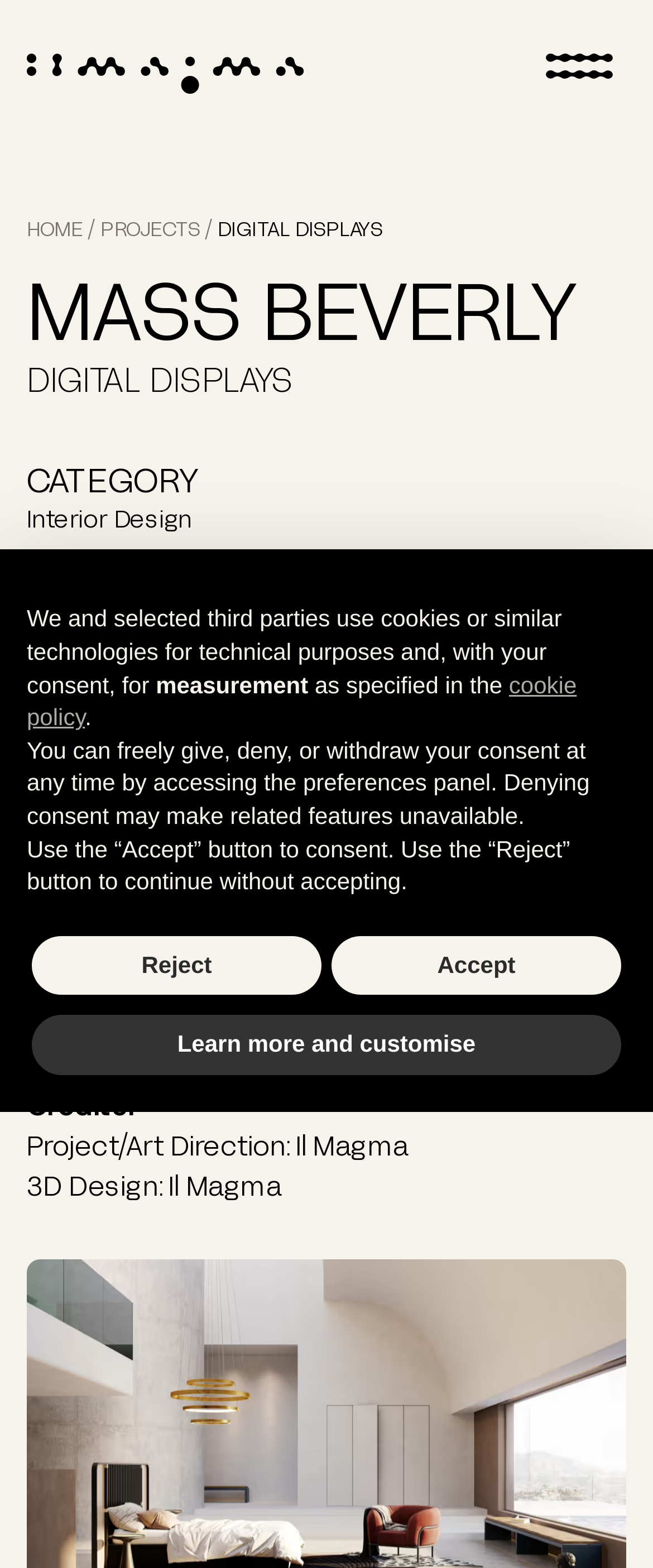Show the bounding box coordinates for the element that needs to be clicked to execute the following instruction: "Learn more about the project". Provide the coordinates in the form of four float numbers between 0 and 1, i.e., [left, top, right, bottom].

[0.049, 0.648, 0.951, 0.686]